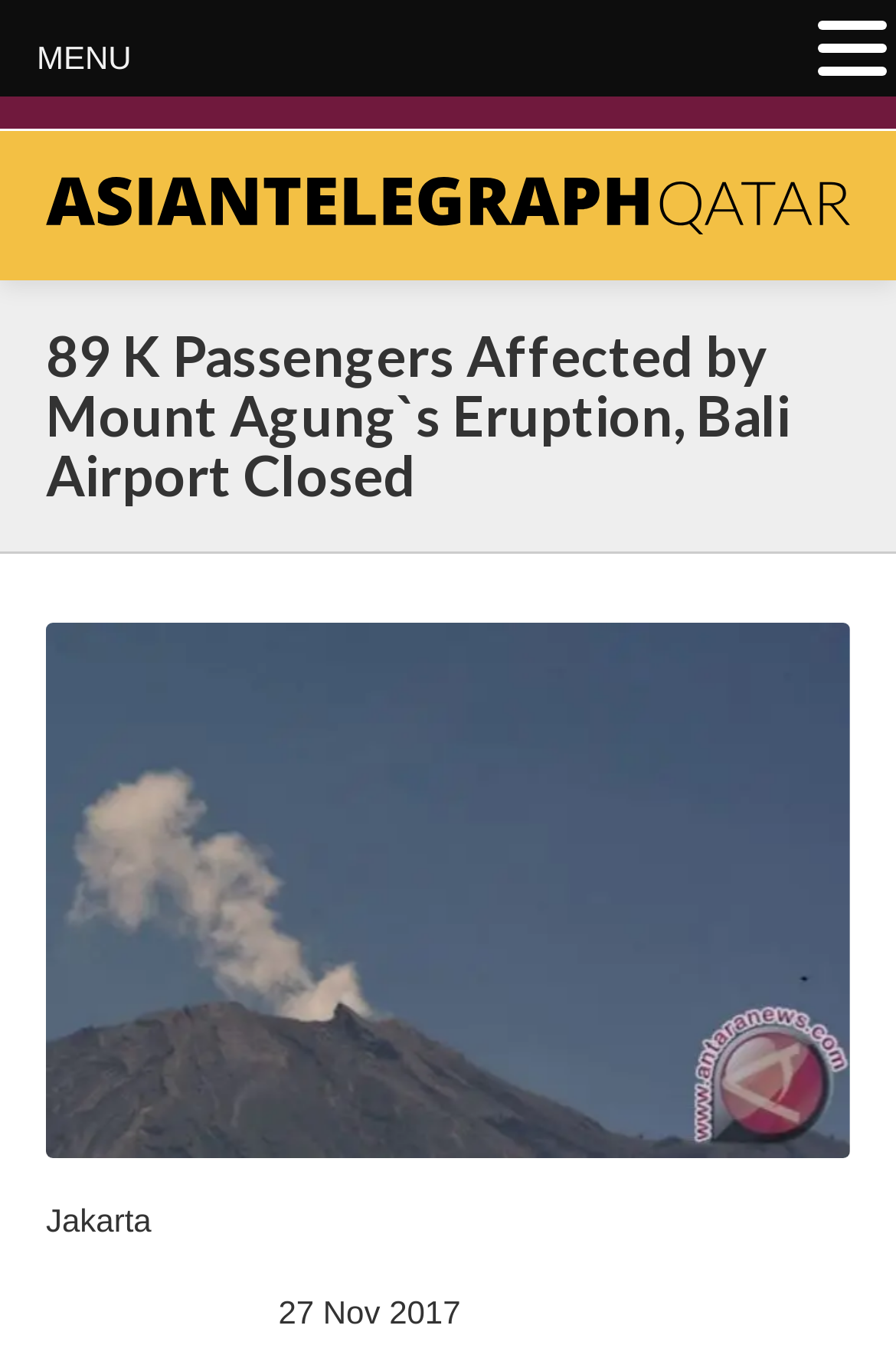Determine the bounding box for the HTML element described here: "alt="Asian Telegraph Qatar"". The coordinates should be given as [left, top, right, bottom] with each number being a float between 0 and 1.

[0.051, 0.097, 0.949, 0.208]